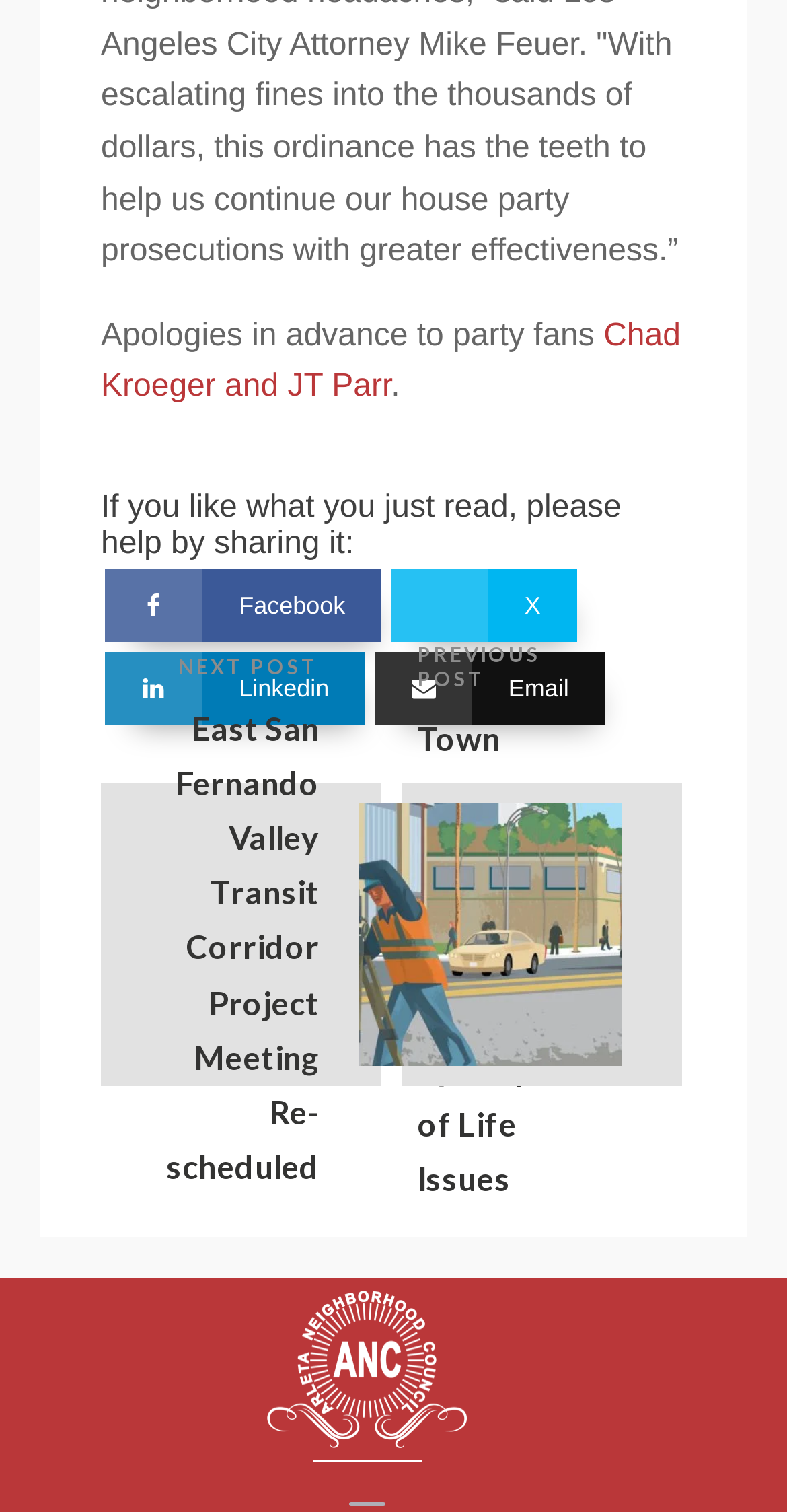What is the logo at the bottom?
Answer the question with as much detail as possible.

The image at the bottom with the link 'ArletaNCLogo_white' is likely the logo of ArletaNC, which is a neighborhood council or a community organization, based on the context of the webpage.